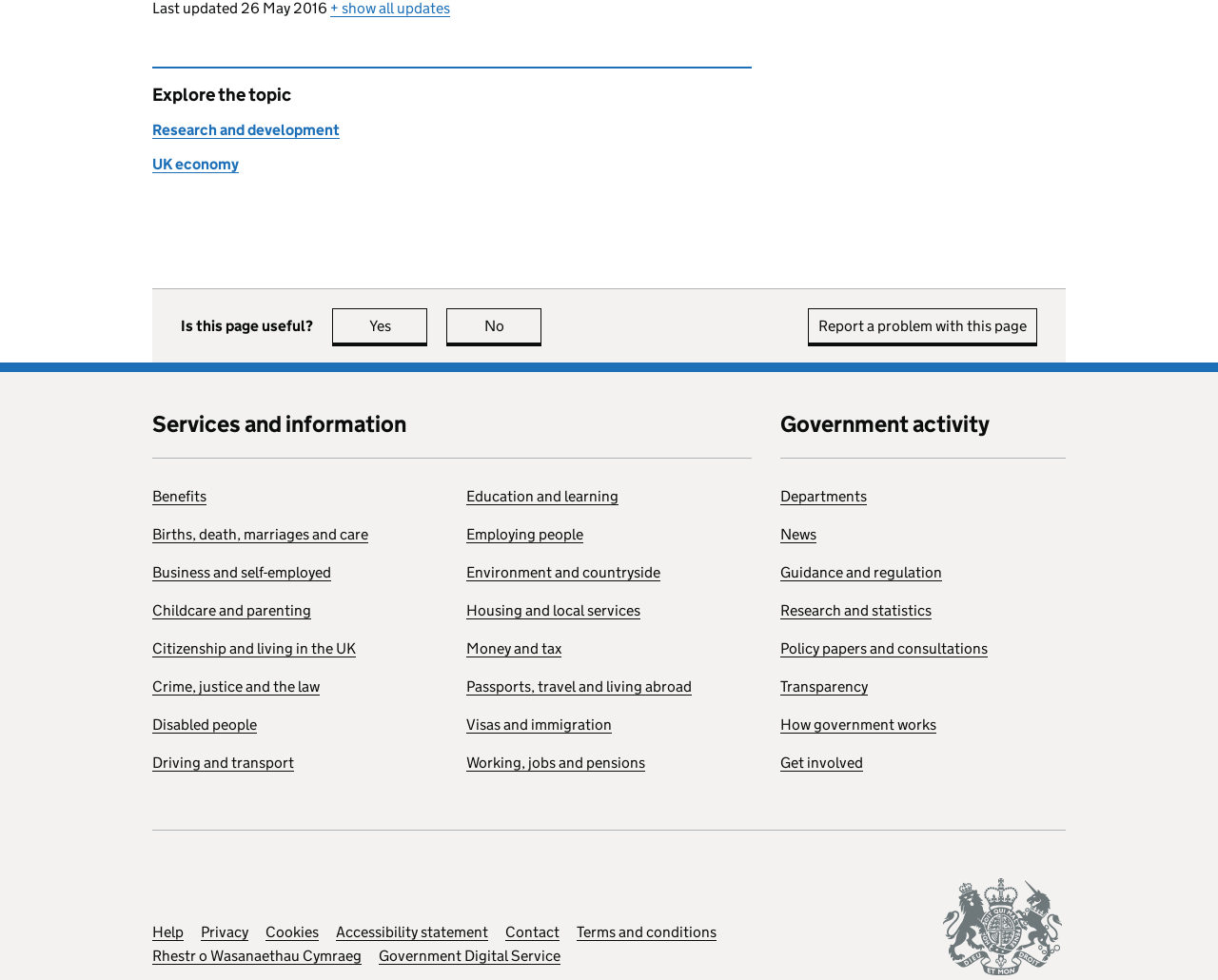Respond with a single word or phrase:
How many support links are there at the bottom of the page?

7